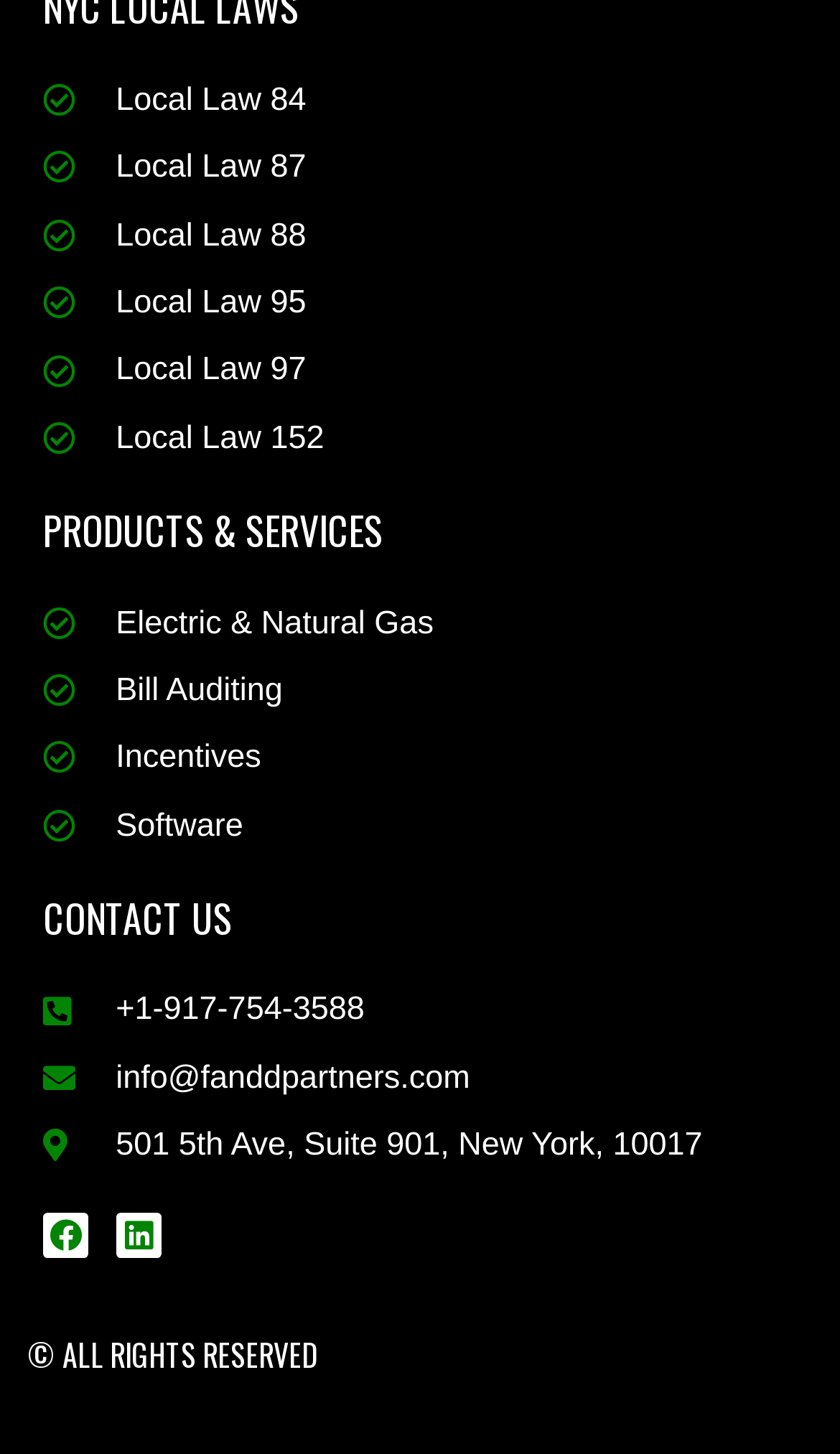Identify the bounding box of the HTML element described as: "Bill Auditing".

[0.051, 0.458, 0.974, 0.492]